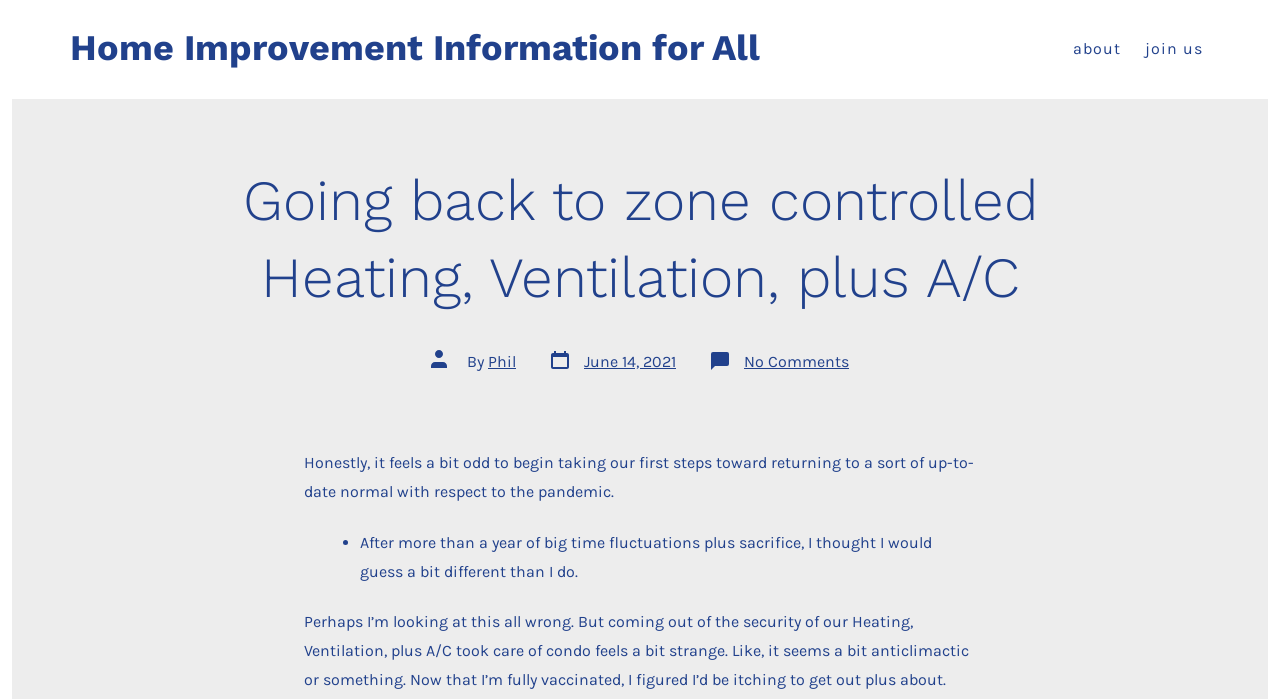What is the author of the post?
Relying on the image, give a concise answer in one word or a brief phrase.

Phil